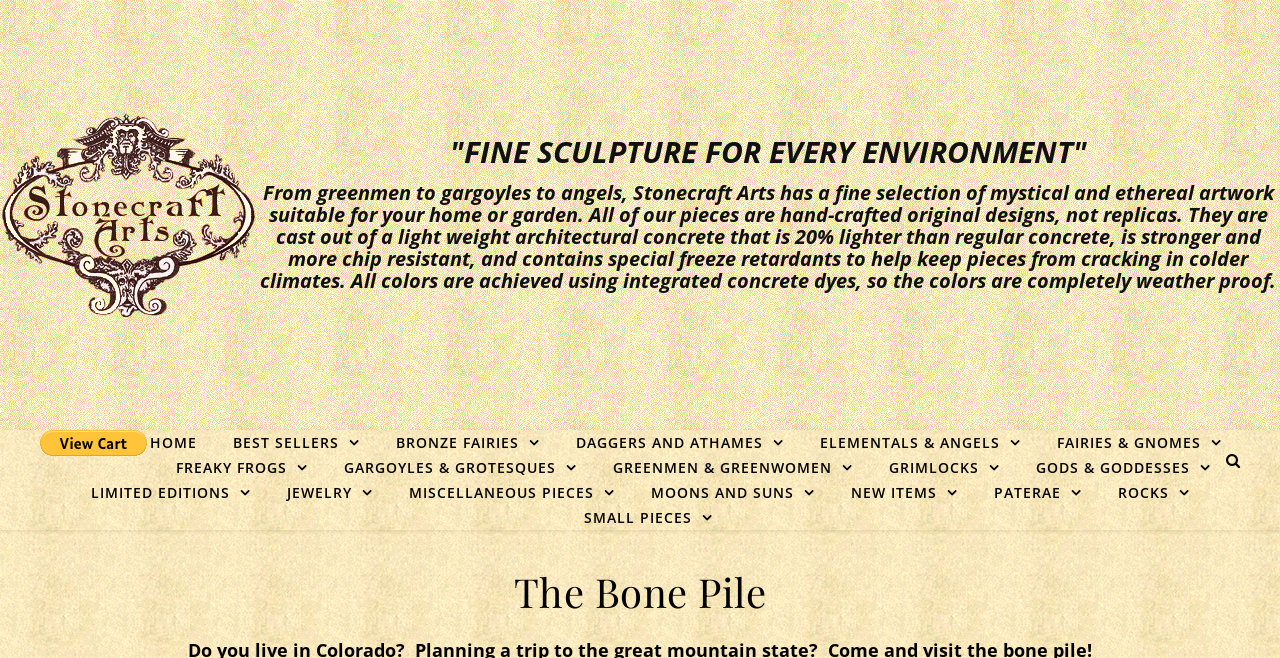Please find the bounding box for the UI element described by: "the Atria".

None